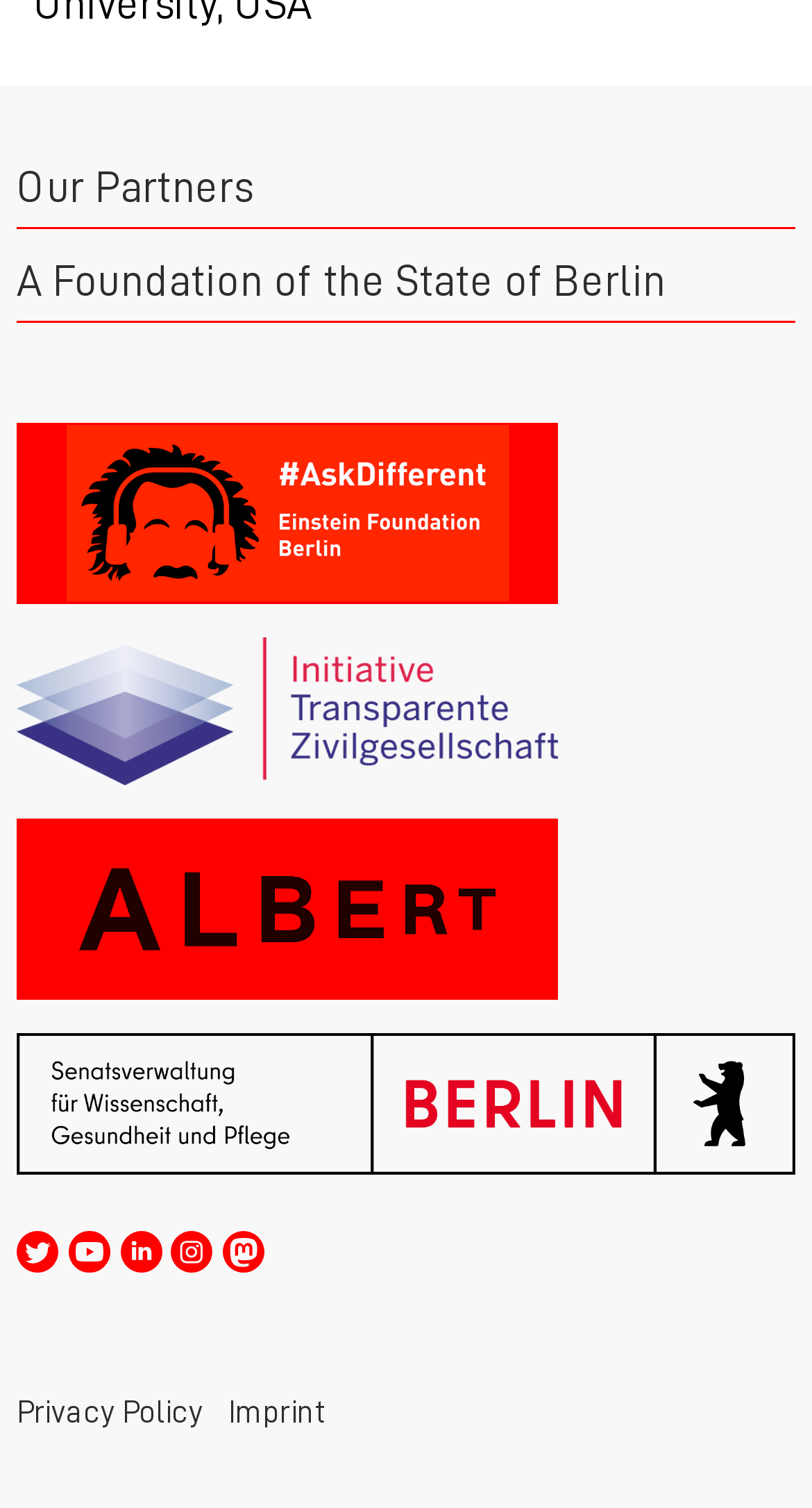Please identify the bounding box coordinates of the region to click in order to complete the task: "Listen to Ask Different podcast". The coordinates must be four float numbers between 0 and 1, specified as [left, top, right, bottom].

[0.021, 0.28, 0.687, 0.4]